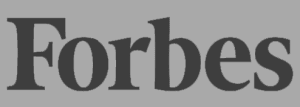Offer a detailed narrative of the image.

The image features the logo of "Forbes," a renowned business magazine known for its coverage of finance, industry, investing, and marketing topics. It highlights the influential articles and features that explore business innovations and profiles of industry leaders. In the context of the page, Forbes is associated with a feature about Tracy Hazzard, a prominent figure in the 3D printing industry and co-owner of Hazz Design, discussing how 3D printing is transforming business landscapes. This underlines Forbes' role in disseminating valuable insights and trends in the entrepreneurial world.